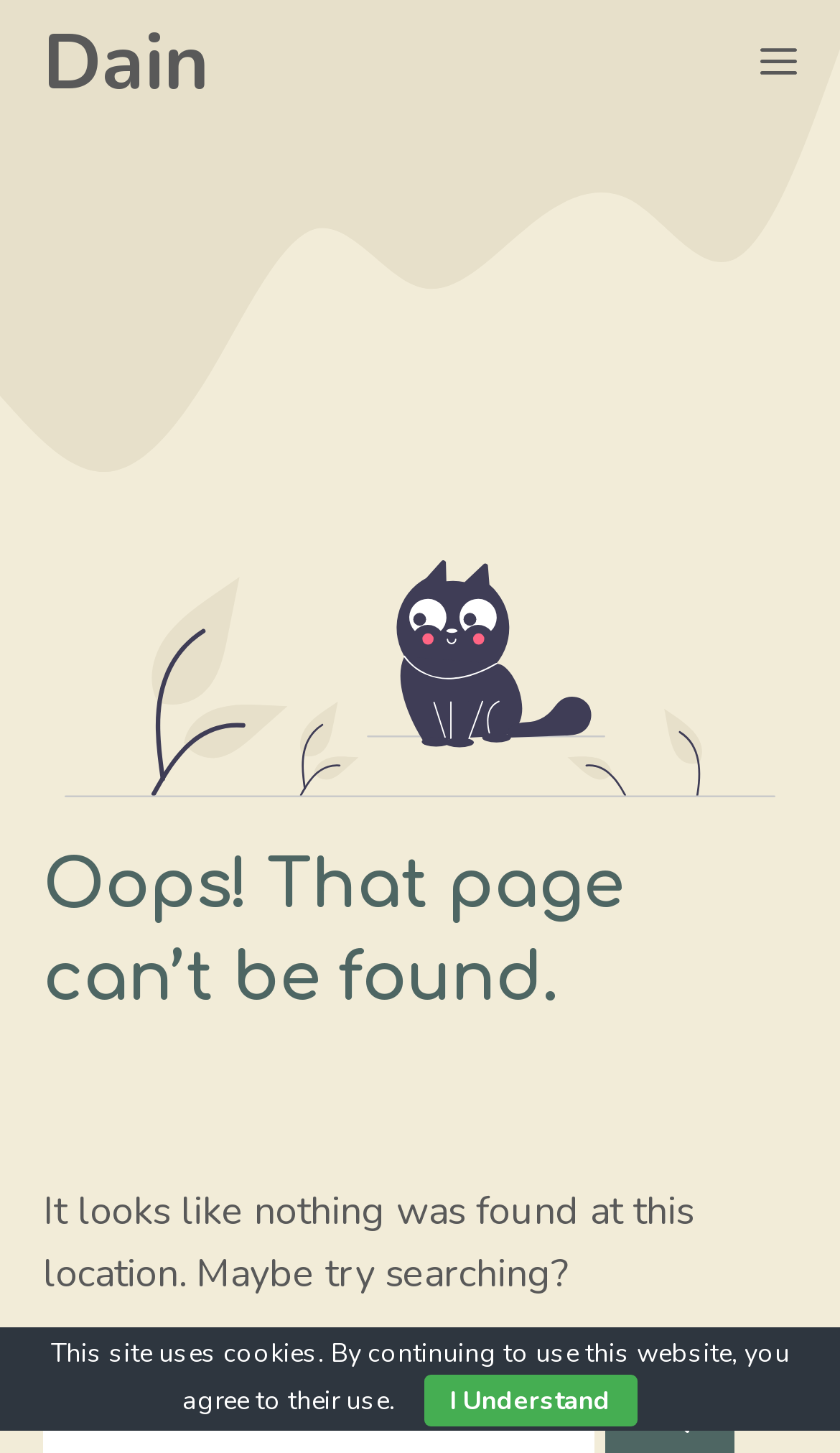Is there a figure on the page?
Answer with a single word or phrase by referring to the visual content.

Yes